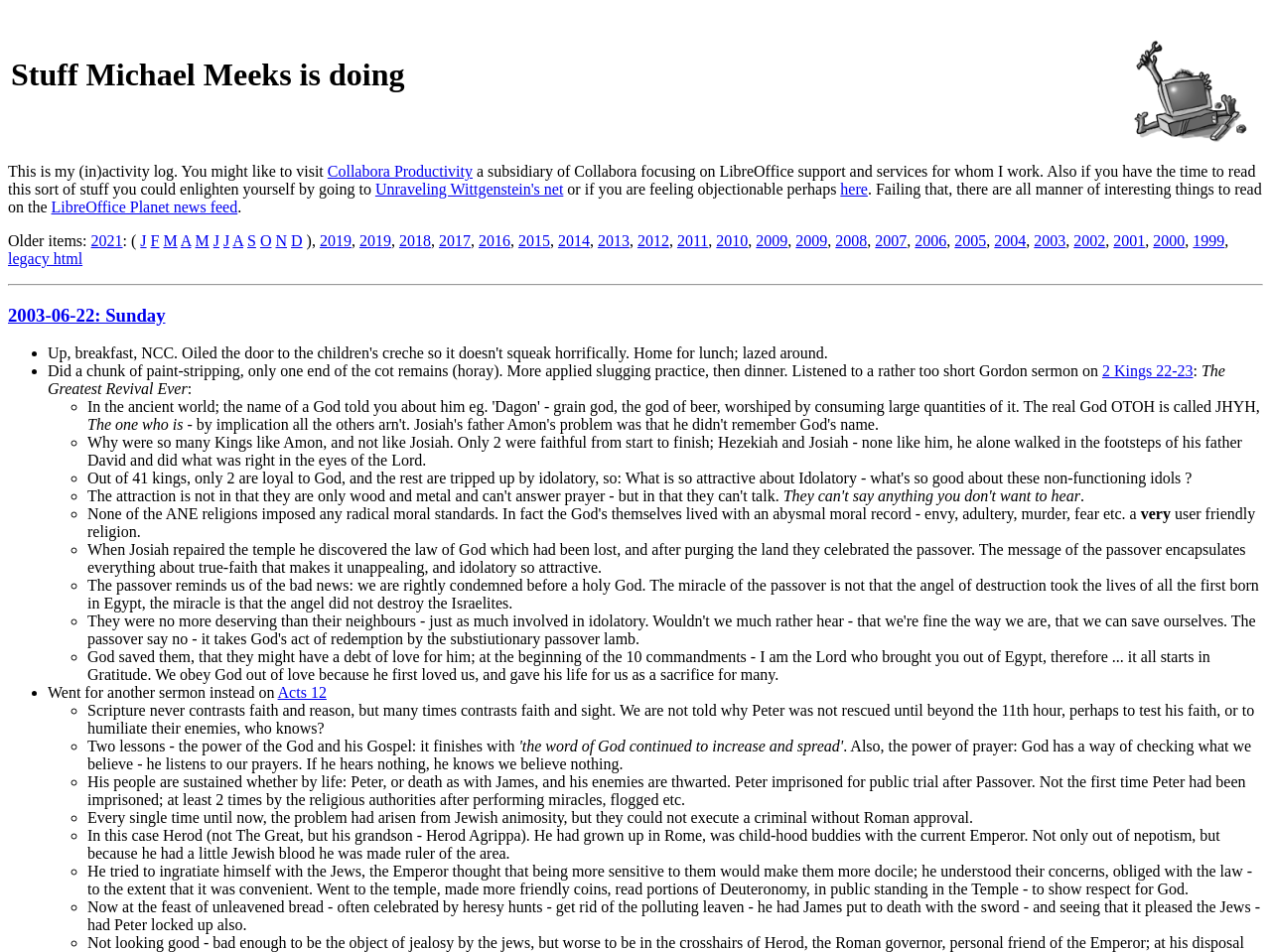Provide the bounding box coordinates of the section that needs to be clicked to accomplish the following instruction: "View items from 2021."

[0.072, 0.244, 0.097, 0.262]